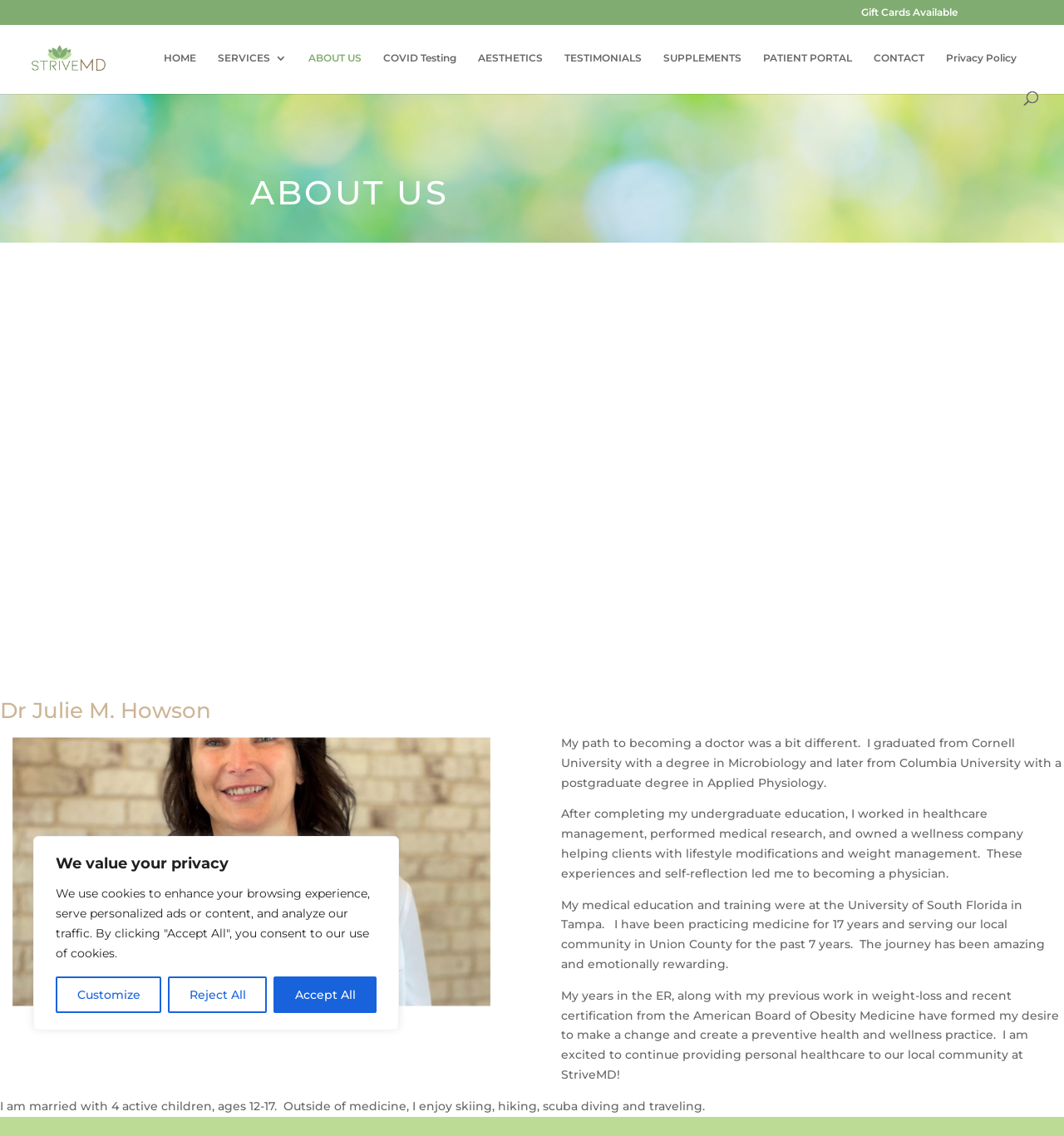Using the provided description: "PATIENT PORTAL", find the bounding box coordinates of the corresponding UI element. The output should be four float numbers between 0 and 1, in the format [left, top, right, bottom].

[0.717, 0.046, 0.801, 0.08]